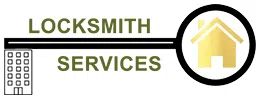What is the company specializing in?
Answer the question with a single word or phrase, referring to the image.

locksmithing services